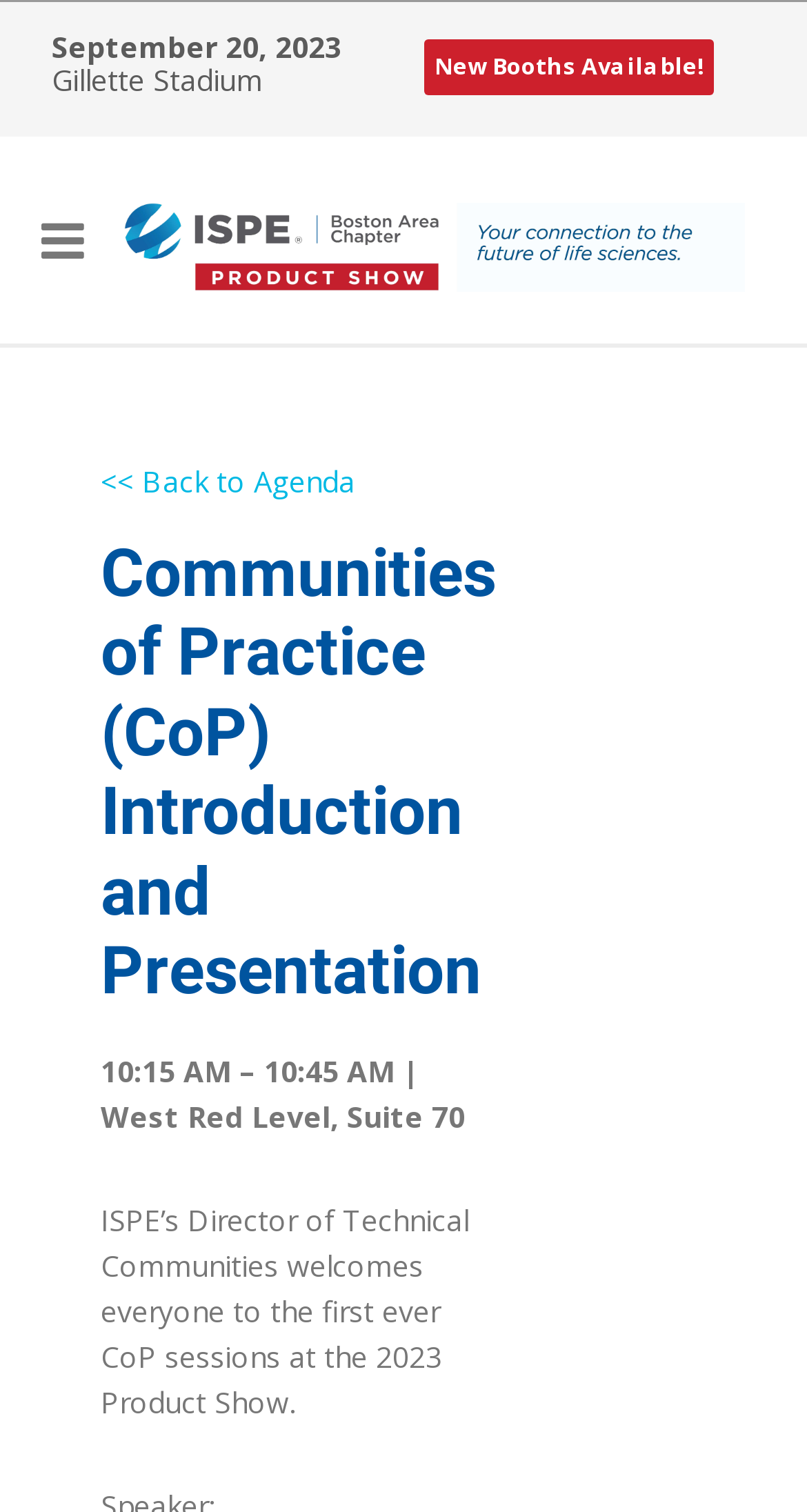Explain in detail what you observe on this webpage.

The webpage appears to be an event page for the 2023 Product Show, specifically for the "Communities of Practice (CoP) Introduction and Presentation" session. 

At the top, there is a date "September 20, 2023" and a location "Gillette Stadium" displayed. 

Below the date and location, there are several links. On the left, there is a link with a back arrow icon, followed by a link with the text "Back to Agenda". On the right, there is a link with the text "New Booths Available!".

The main content of the page is a heading that reads "Communities of Practice (CoP) Introduction and Presentation", which is centered near the top of the page. 

Below the heading, there is a description of the session, which includes the time "10:15 AM – 10:45 AM" and the location "West Red Level, Suite 70". The description also mentions that ISPE’s Director of Technical Communities welcomes everyone to the first ever CoP sessions at the 2023 Product Show.